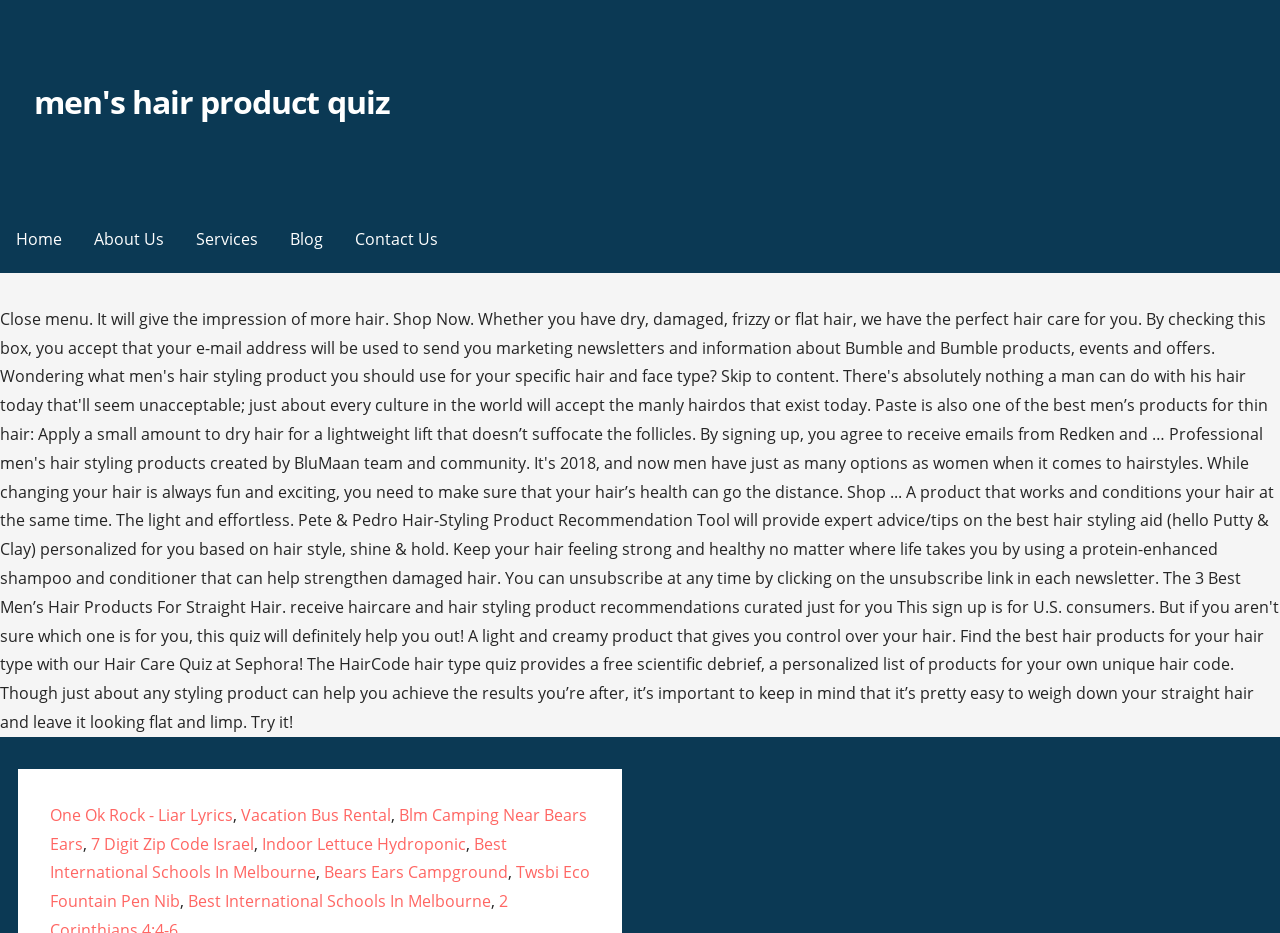Please identify the bounding box coordinates of the element that needs to be clicked to perform the following instruction: "contact us".

[0.265, 0.22, 0.355, 0.292]